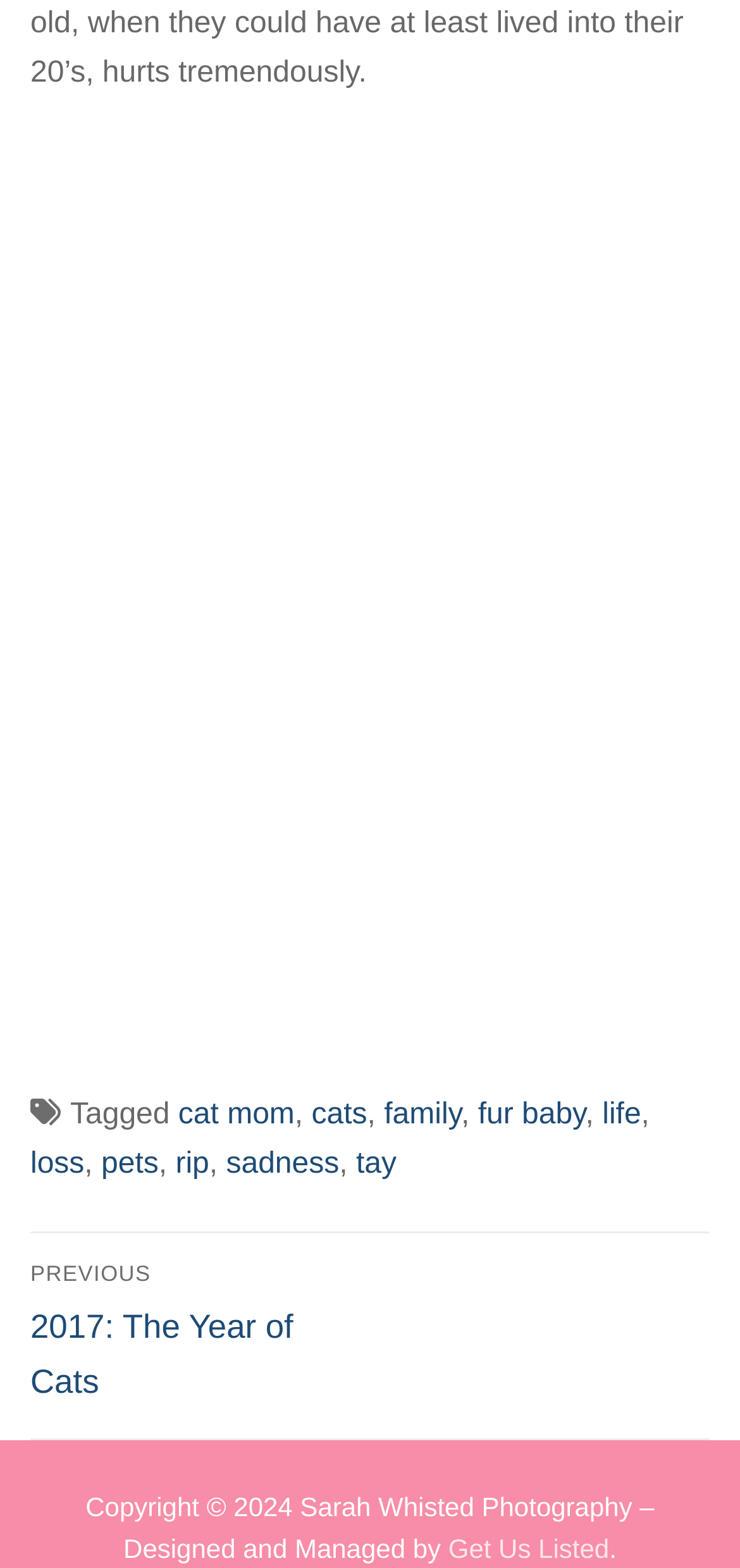From the image, can you give a detailed response to the question below:
What is the company name mentioned in the footer?

The company name 'Get Us Listed' is mentioned in the footer as a link, along with the copyright information.